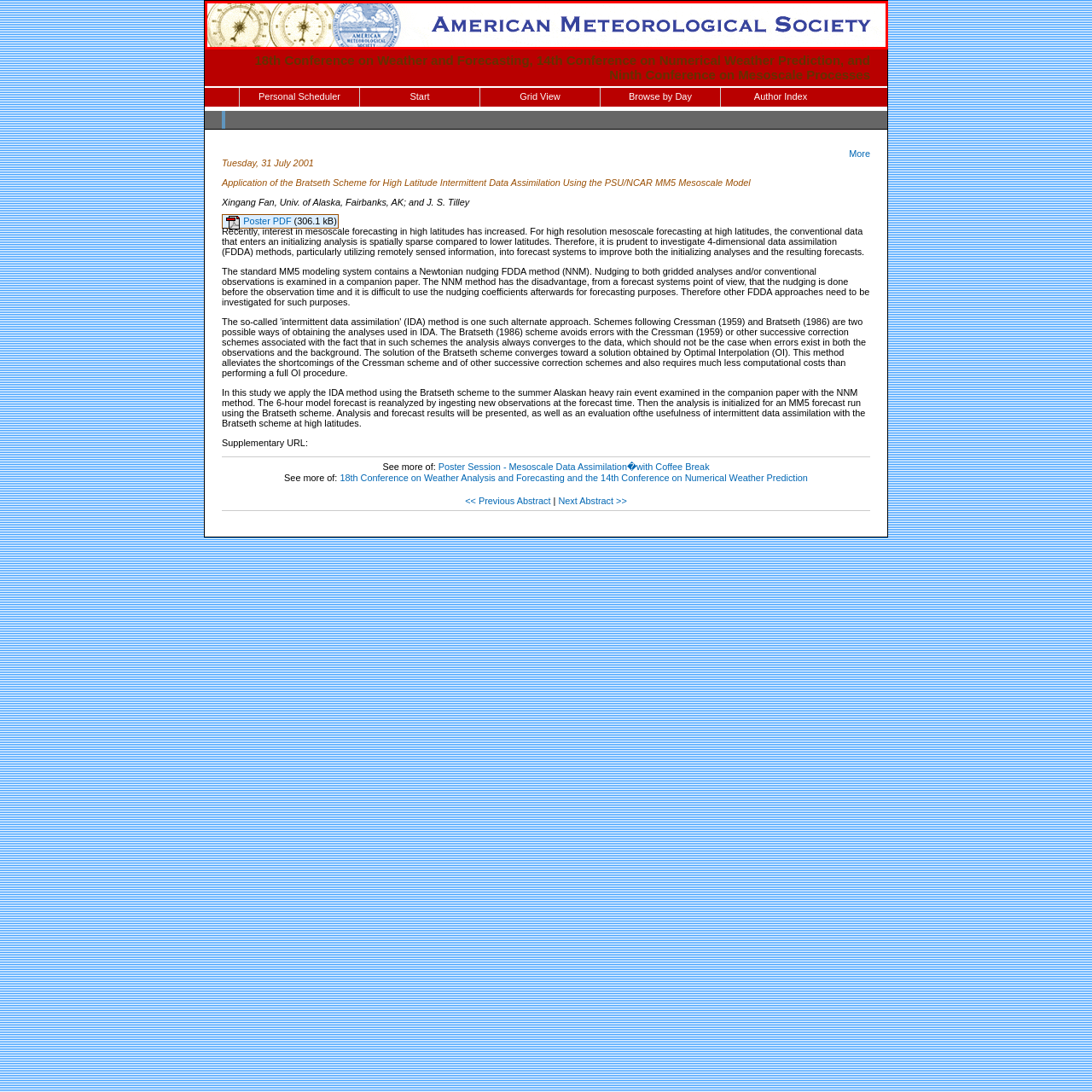Focus on the content inside the red-outlined area of the image and answer the ensuing question in detail, utilizing the information presented: What is the likely purpose of the visual presentation?

The visual presentation is likely part of promotional materials for a conference, as it highlights the society's role in fostering collaboration and knowledge sharing among meteorological professionals, which is a common goal of conferences in the field.